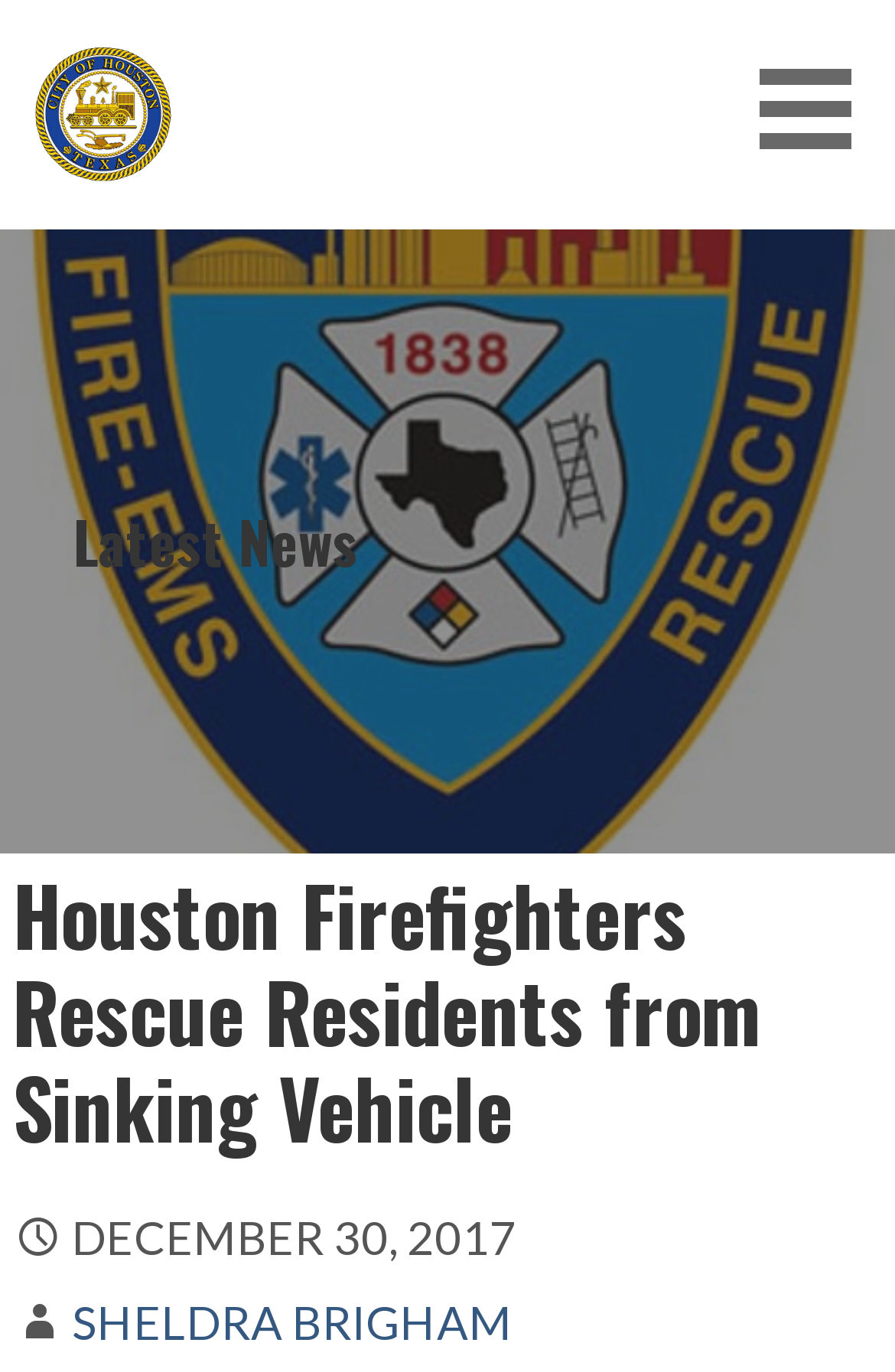Using the format (top-left x, top-left y, bottom-right x, bottom-right y), provide the bounding box coordinates for the described UI element. All values should be floating point numbers between 0 and 1: Sheldra Brigham

[0.081, 0.942, 0.573, 0.982]